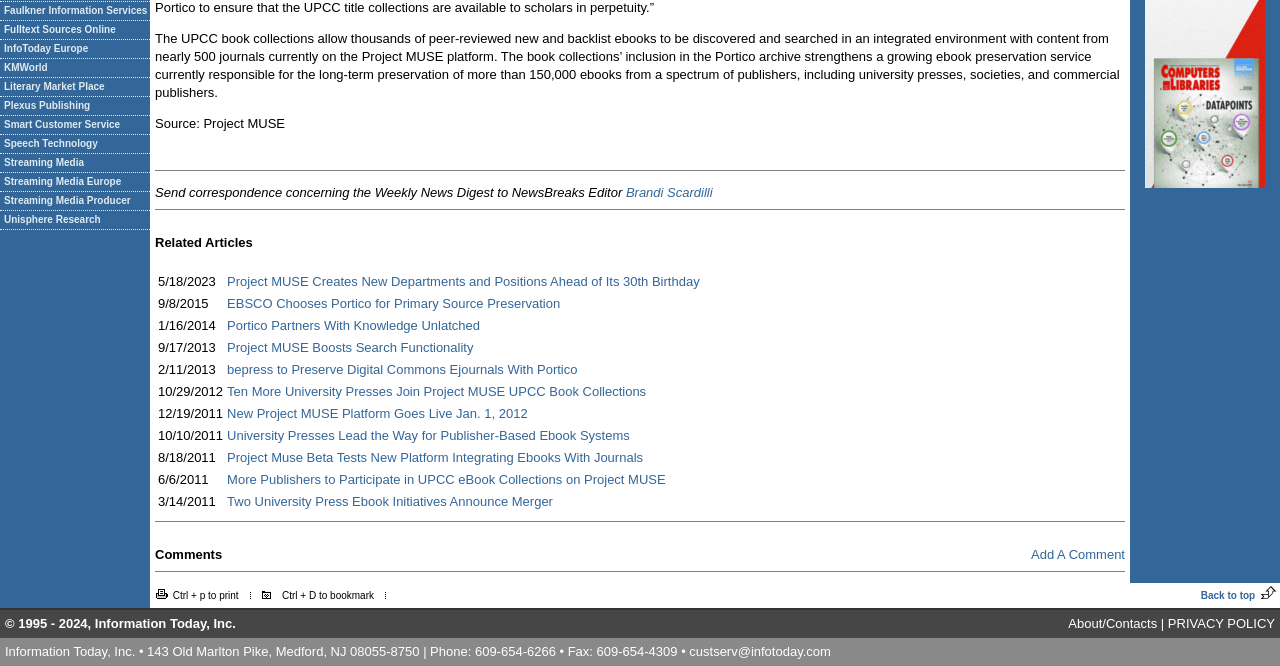Given the description "Project MUSE Boosts Search Functionality", provide the bounding box coordinates of the corresponding UI element.

[0.177, 0.511, 0.37, 0.533]